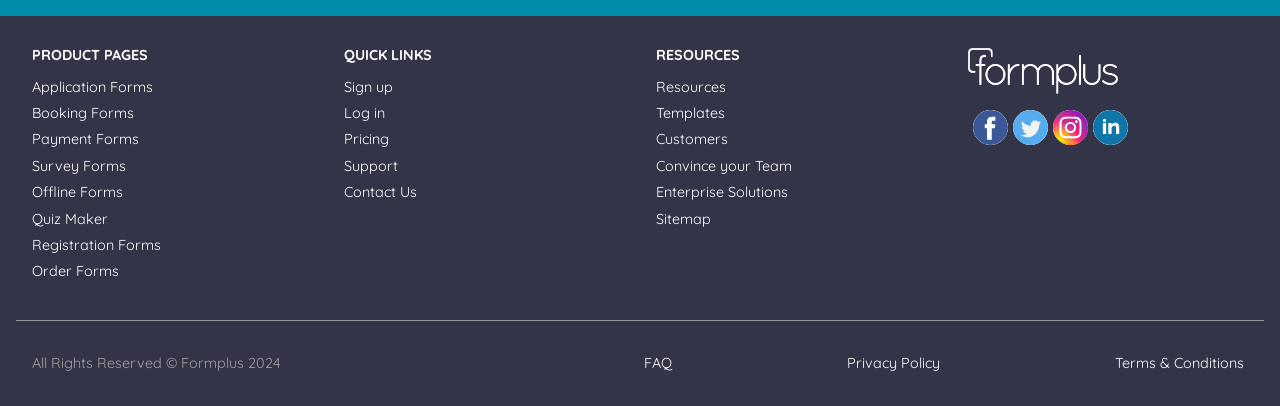Show the bounding box coordinates of the region that should be clicked to follow the instruction: "Sign up."

[0.269, 0.191, 0.307, 0.235]